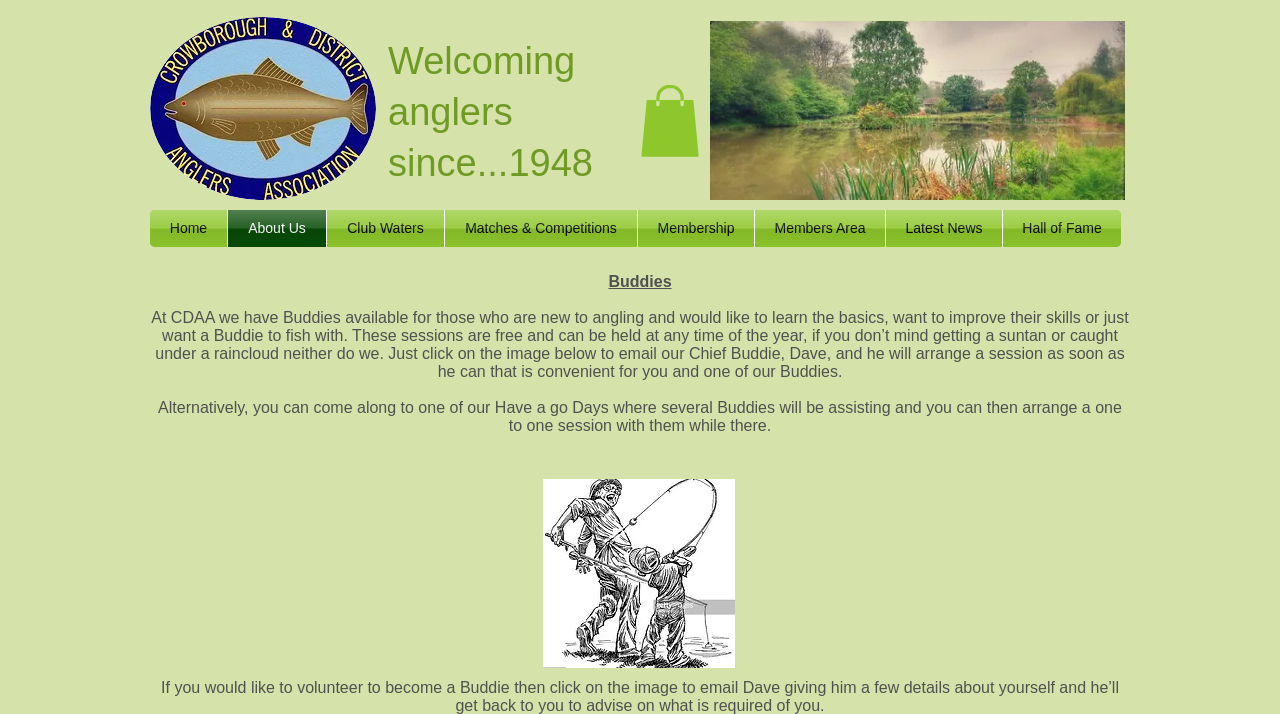Given the description of the UI element: "Welcoming anglers since...1948", predict the bounding box coordinates in the form of [left, top, right, bottom], with each value being a float between 0 and 1.

[0.303, 0.056, 0.463, 0.258]